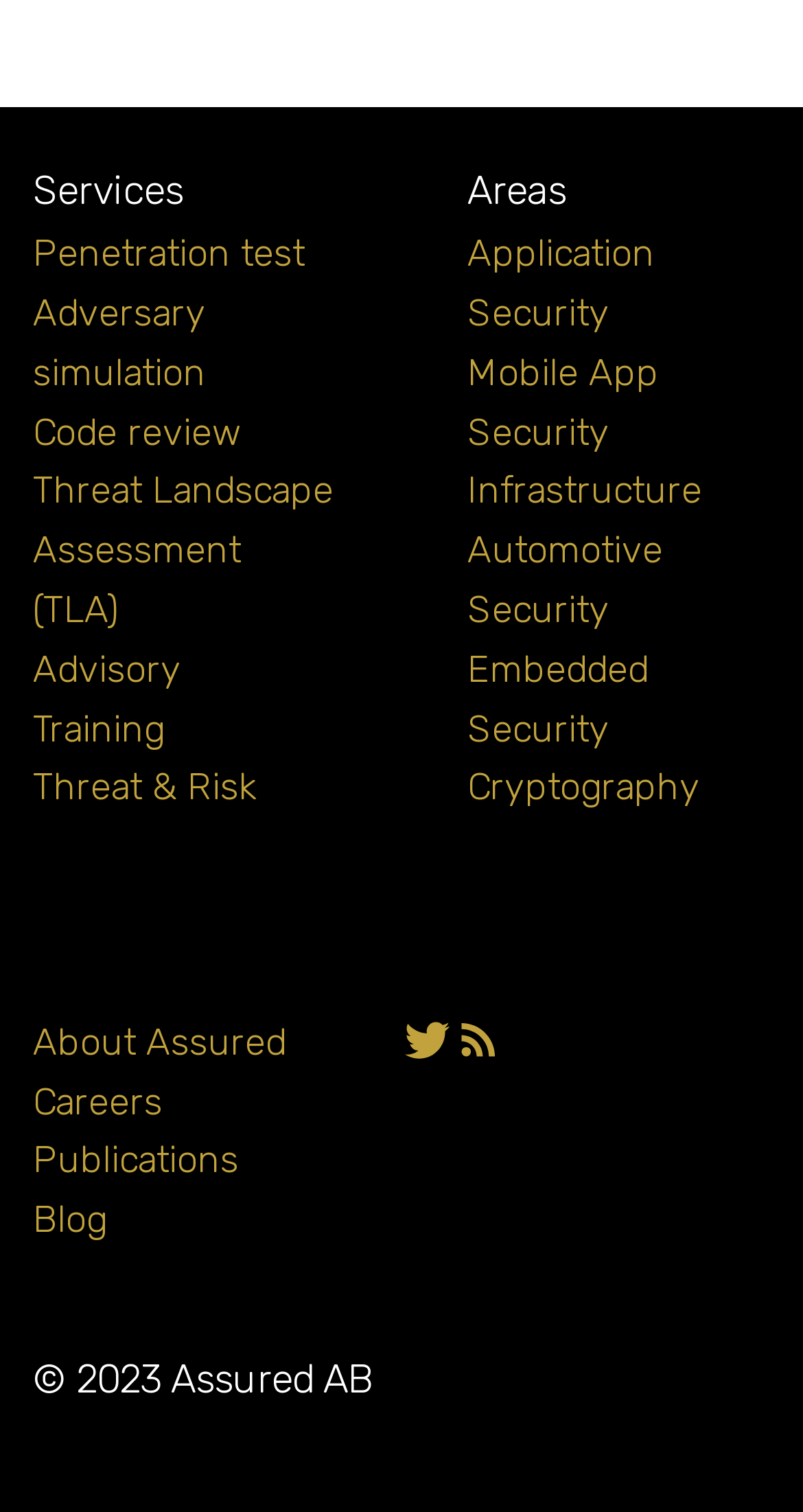Please identify the bounding box coordinates of the area that needs to be clicked to fulfill the following instruction: "Click on Penetration test."

[0.041, 0.153, 0.379, 0.183]